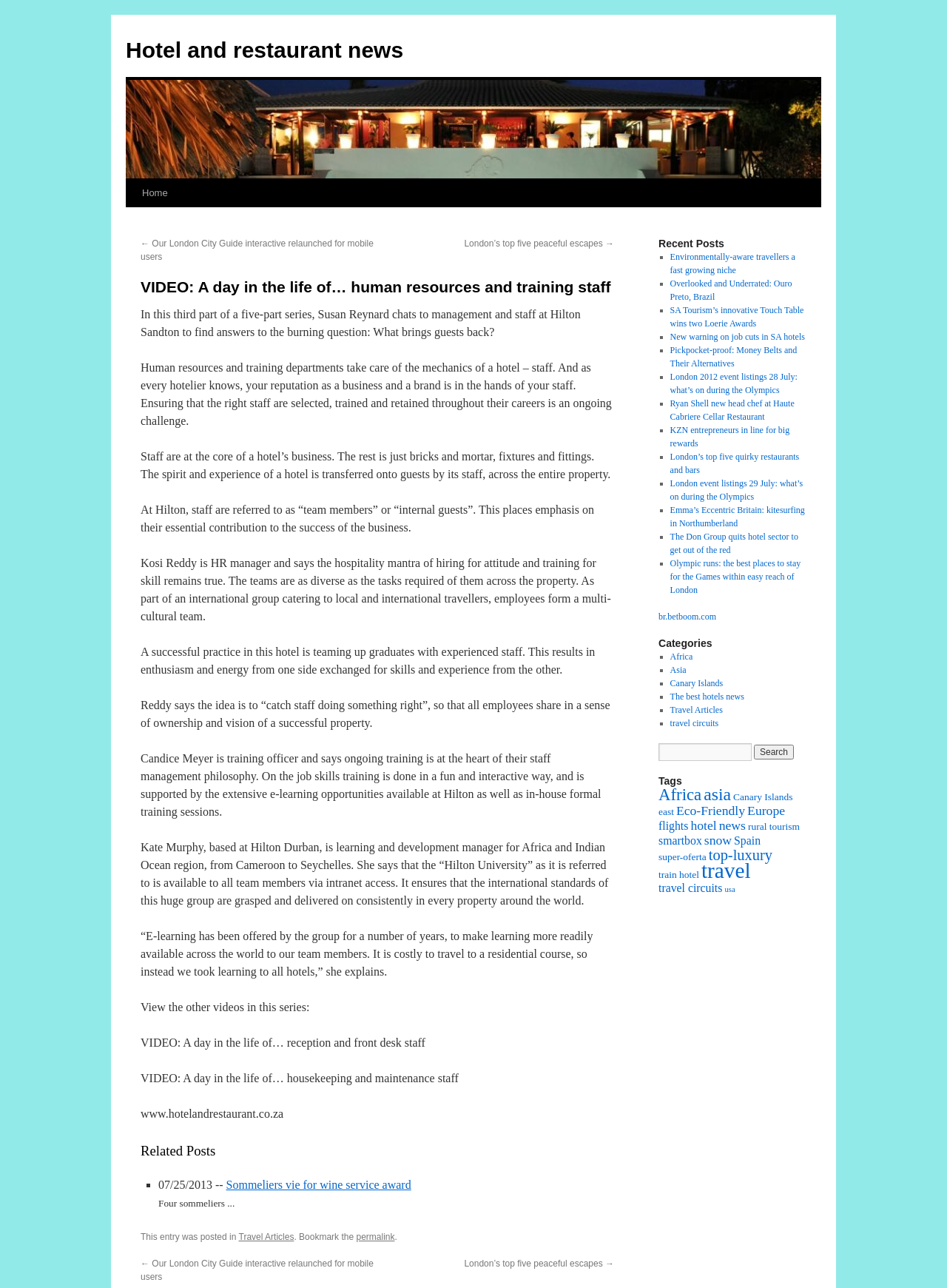Locate the bounding box coordinates of the area that needs to be clicked to fulfill the following instruction: "Click on the link to view the recent post about Overlooked and Underrated: Ouro Preto, Brazil". The coordinates should be in the format of four float numbers between 0 and 1, namely [left, top, right, bottom].

[0.707, 0.216, 0.836, 0.234]